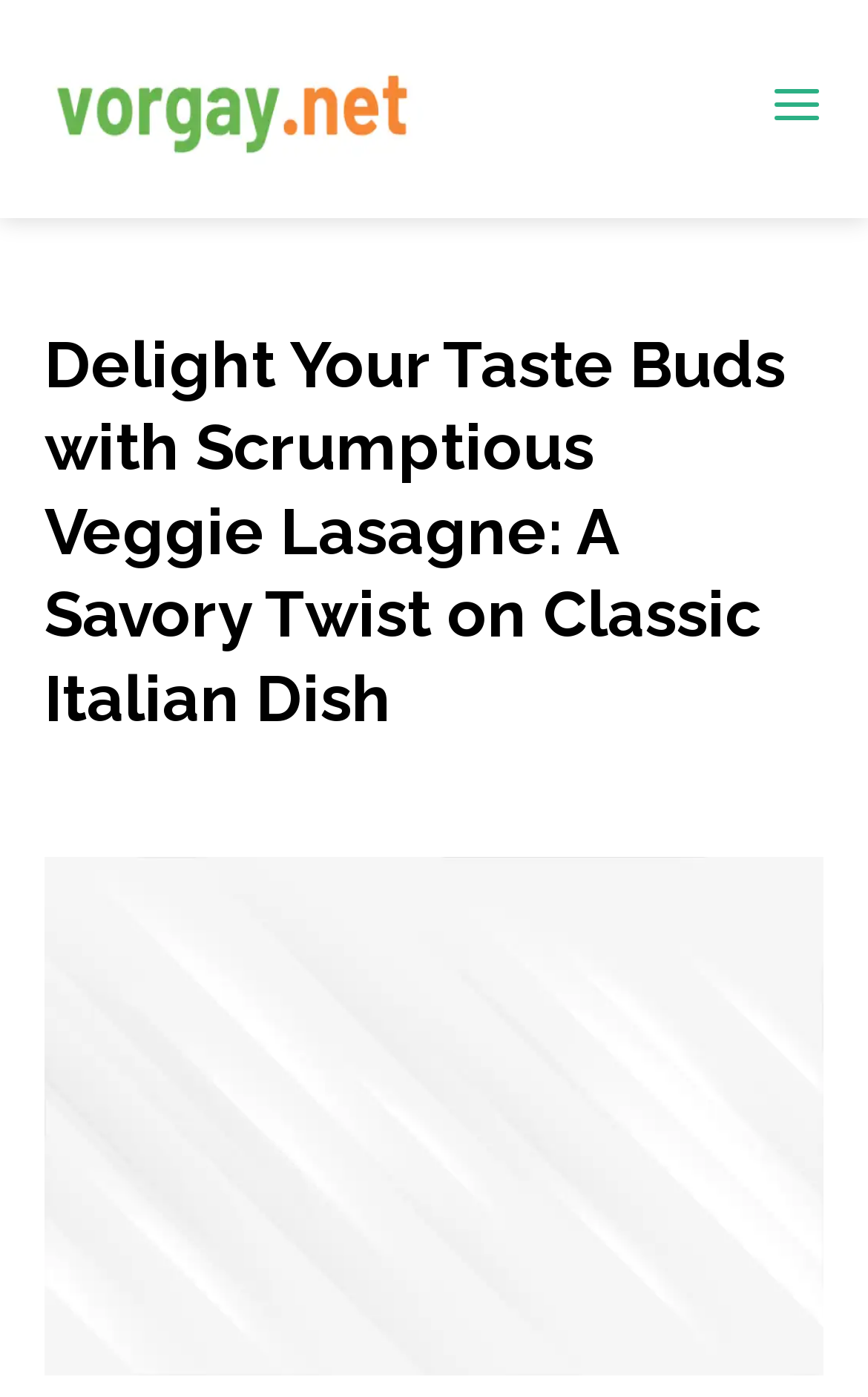Determine the main headline of the webpage and provide its text.

Delight Your Taste Buds with Scrumptious Veggie Lasagne: A Savory Twist on Classic Italian Dish